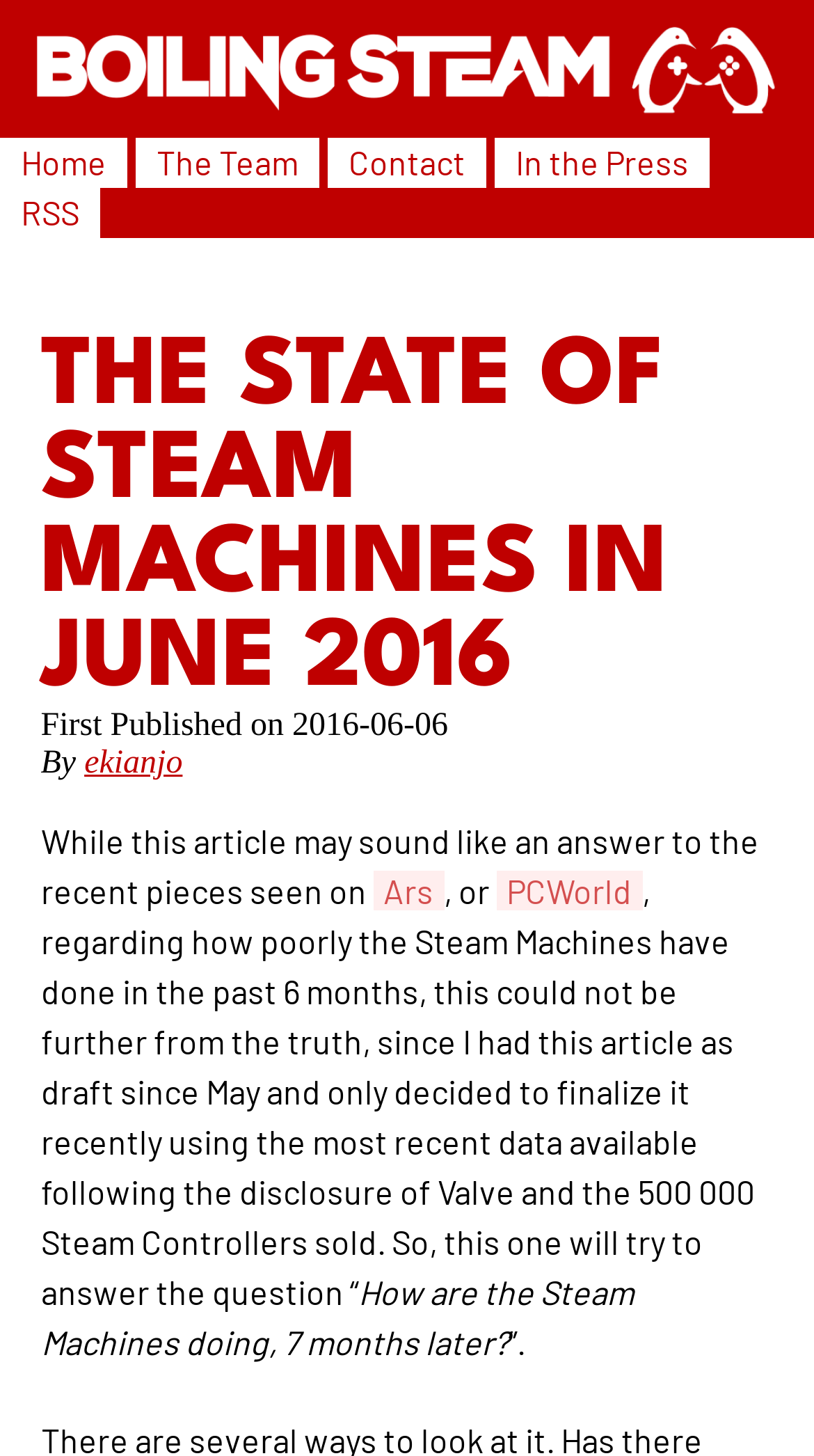Please identify the bounding box coordinates of the element I need to click to follow this instruction: "read the article by ekianjo".

[0.104, 0.512, 0.224, 0.537]